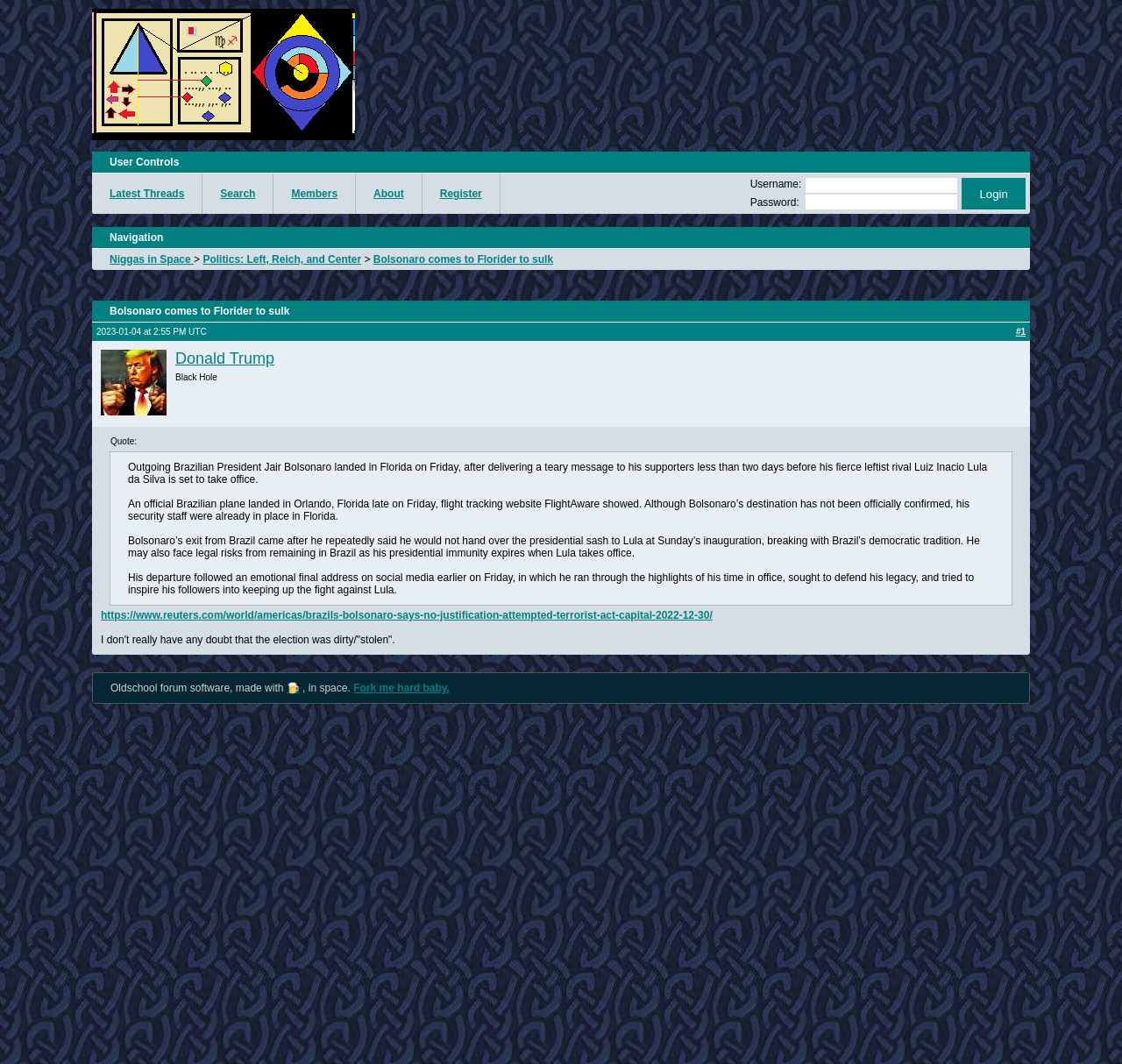Provide the bounding box coordinates of the HTML element described as: "Donald Trump". The bounding box coordinates should be four float numbers between 0 and 1, i.e., [left, top, right, bottom].

[0.09, 0.329, 0.91, 0.346]